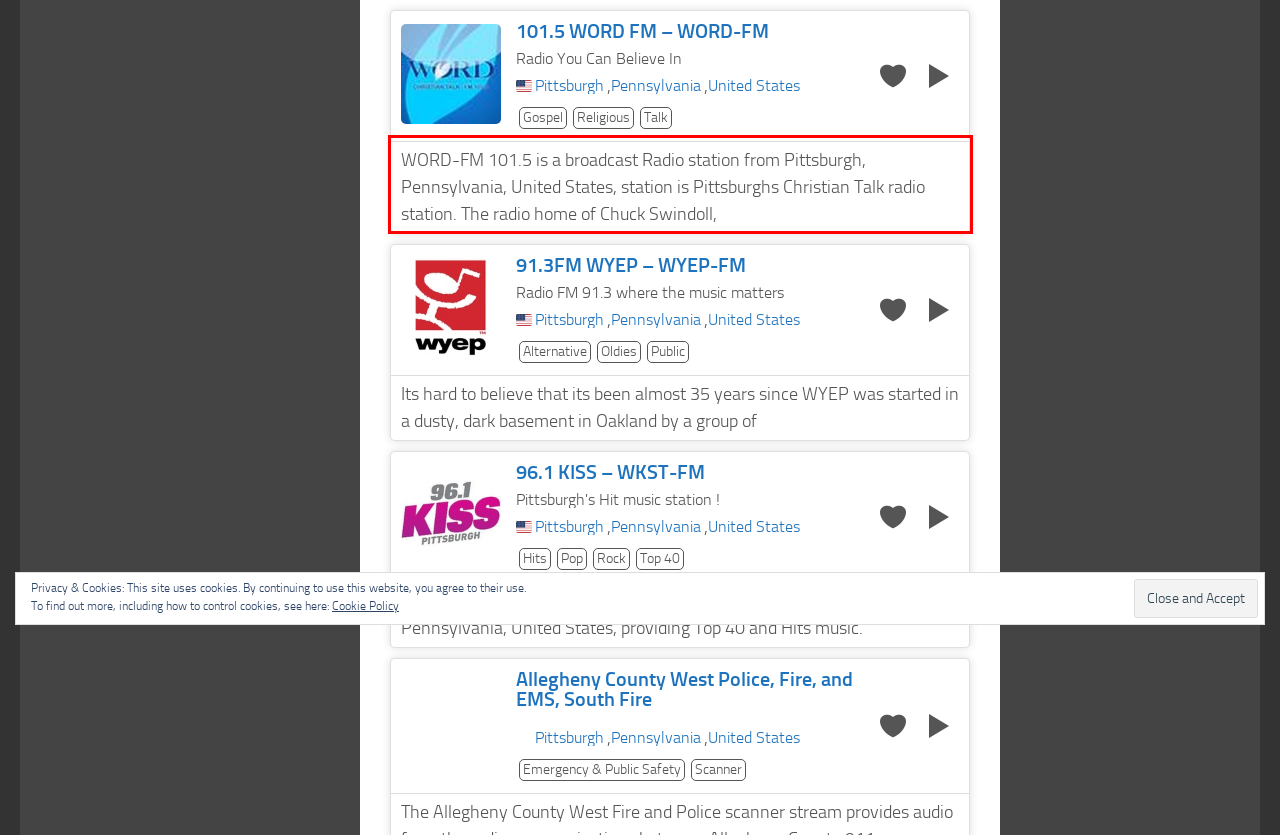The screenshot provided shows a webpage with a red bounding box. Apply OCR to the text within this red bounding box and provide the extracted content.

WORD-FM 101.5 is a broadcast Radio station from Pittsburgh, Pennsylvania, United States, station is Pittsburghs Christian Talk radio station. The radio home of Chuck Swindoll,